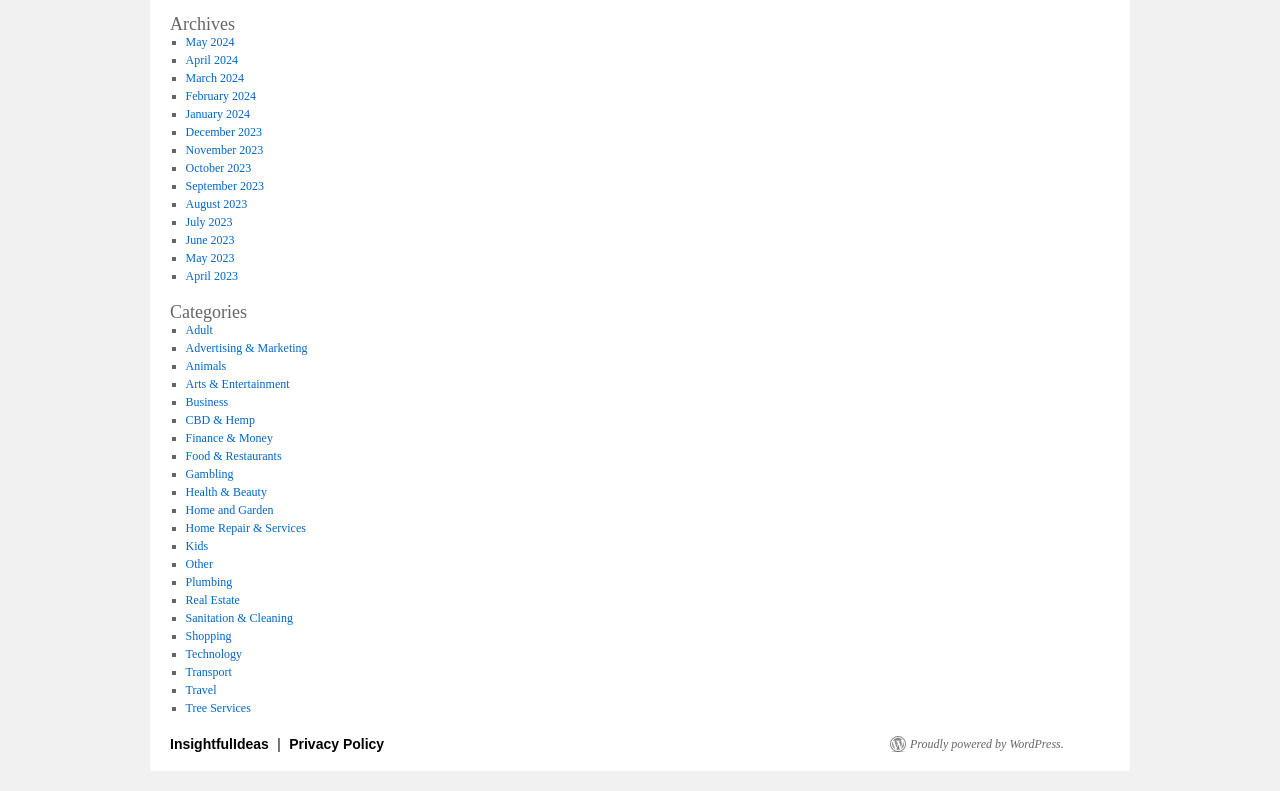Using the description "Sanitation & Cleaning", predict the bounding box of the relevant HTML element.

[0.145, 0.772, 0.229, 0.79]